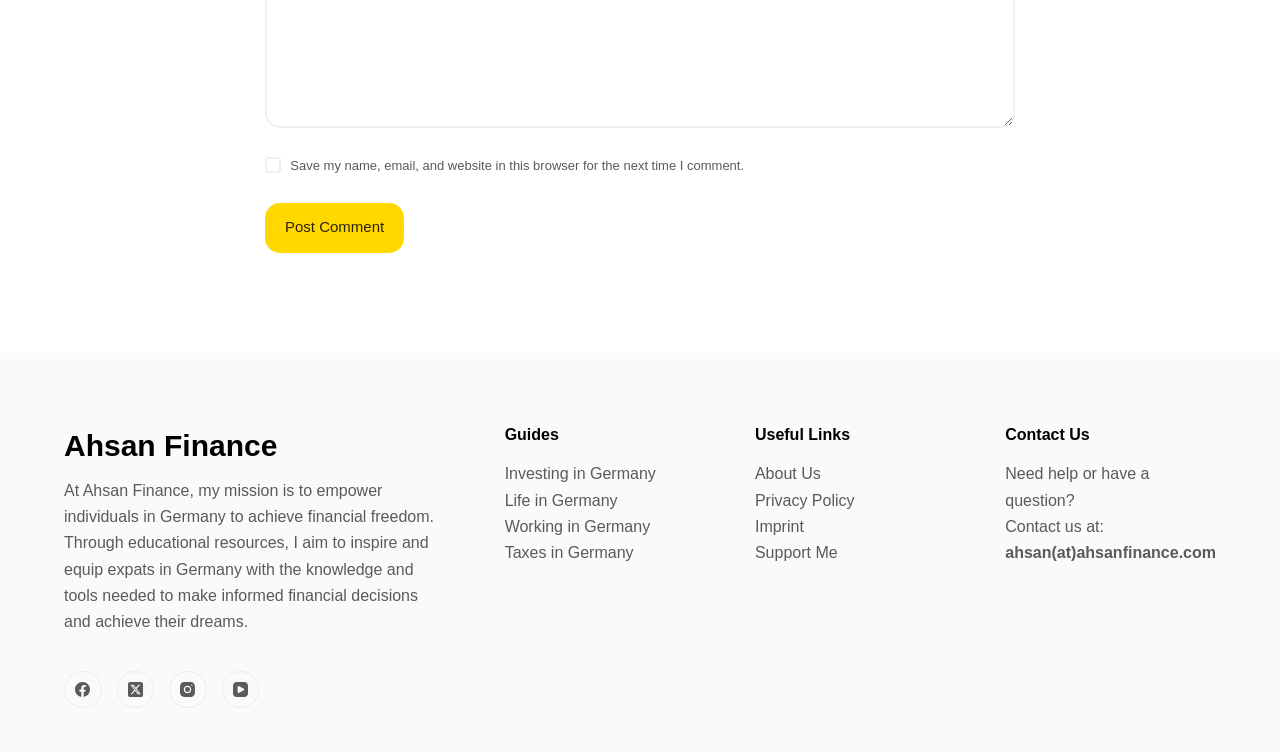Identify the bounding box coordinates of the region that should be clicked to execute the following instruction: "Visit the Facebook page".

[0.05, 0.892, 0.079, 0.942]